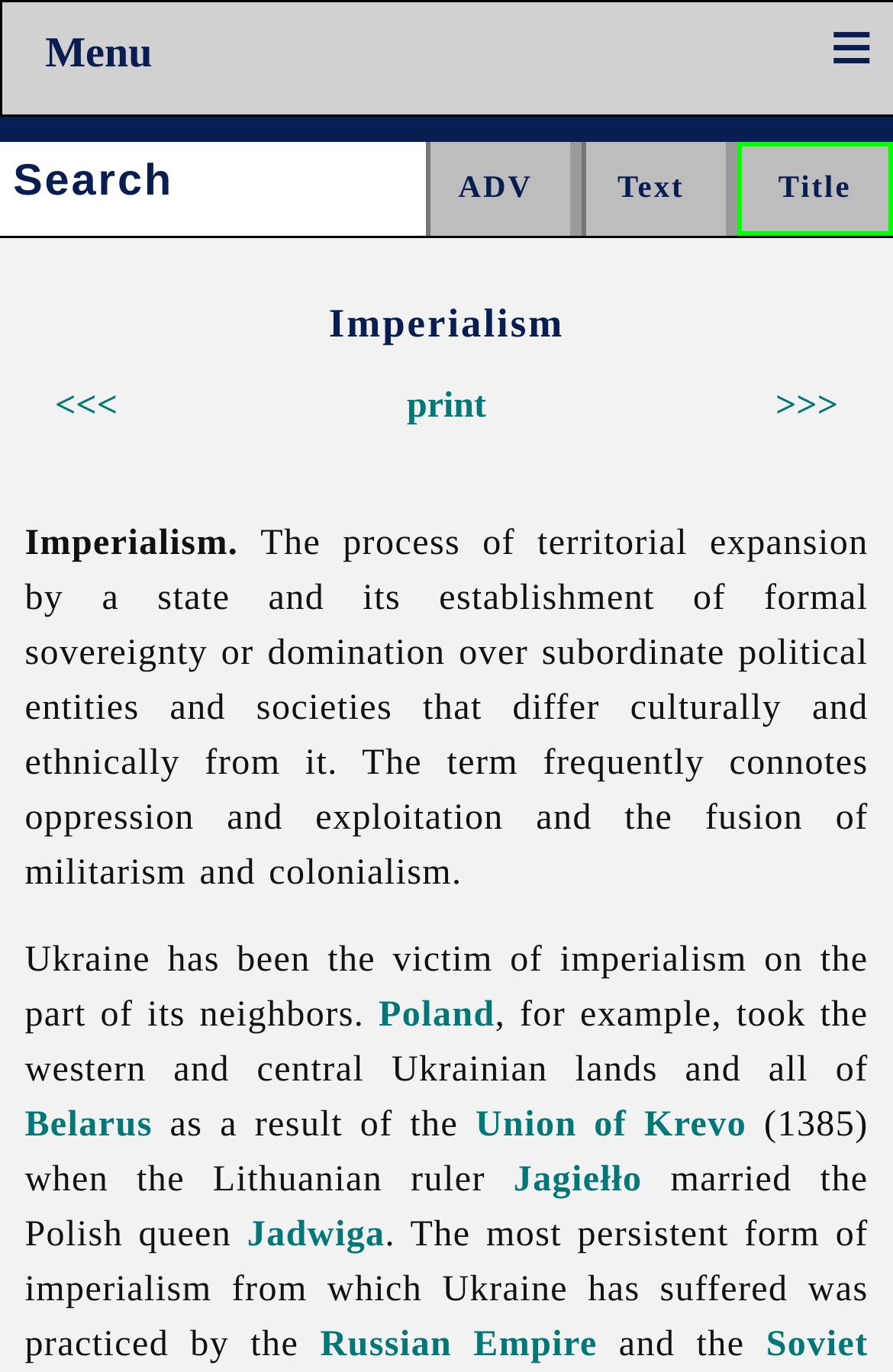Determine the bounding box coordinates of the clickable element to achieve the following action: 'go to the next page'. Provide the coordinates as four float values between 0 and 1, formatted as [left, top, right, bottom].

[0.868, 0.277, 0.938, 0.317]